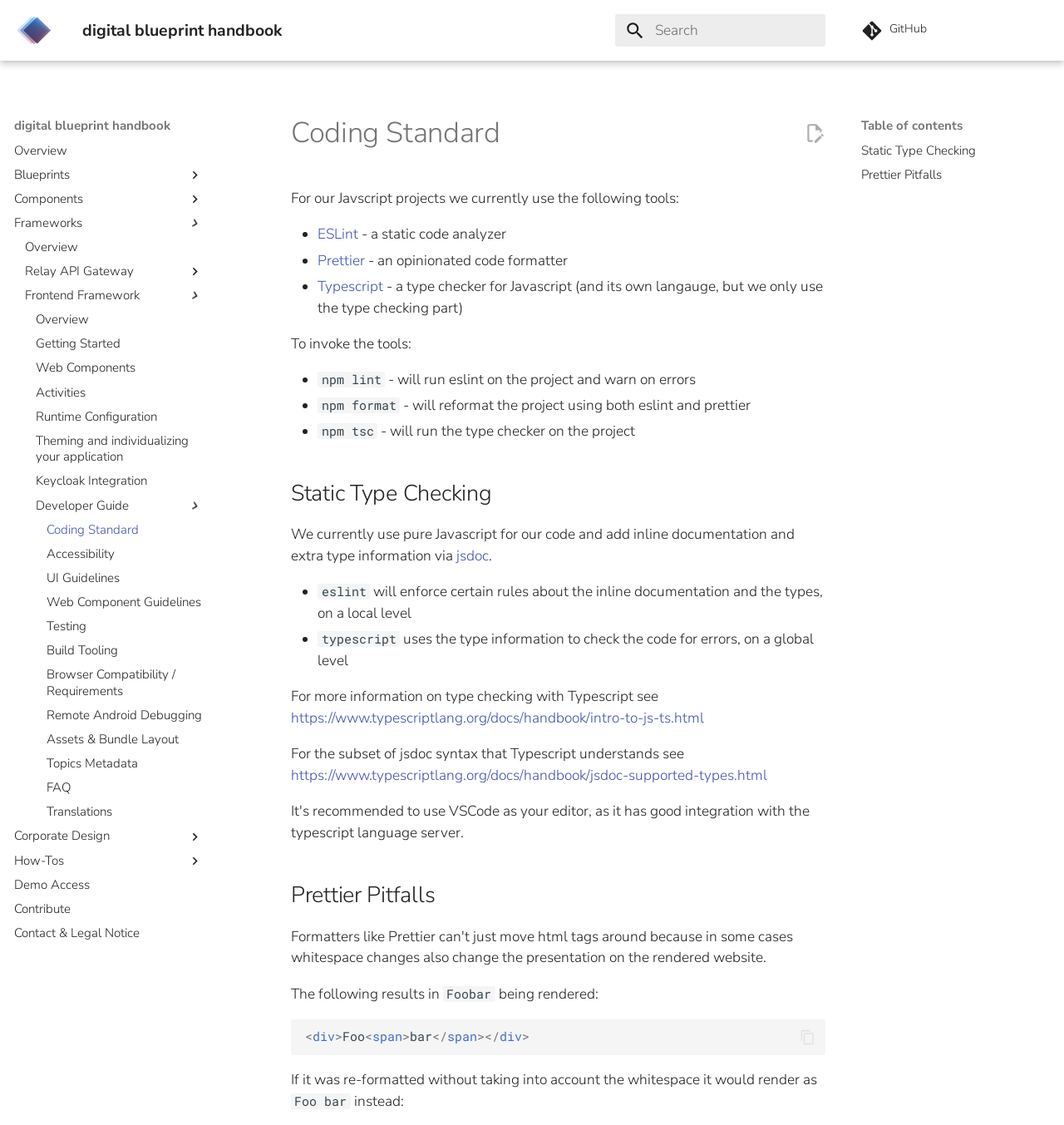Please identify the bounding box coordinates of the area that needs to be clicked to follow this instruction: "Check Coding Standard".

[0.044, 0.464, 0.191, 0.478]